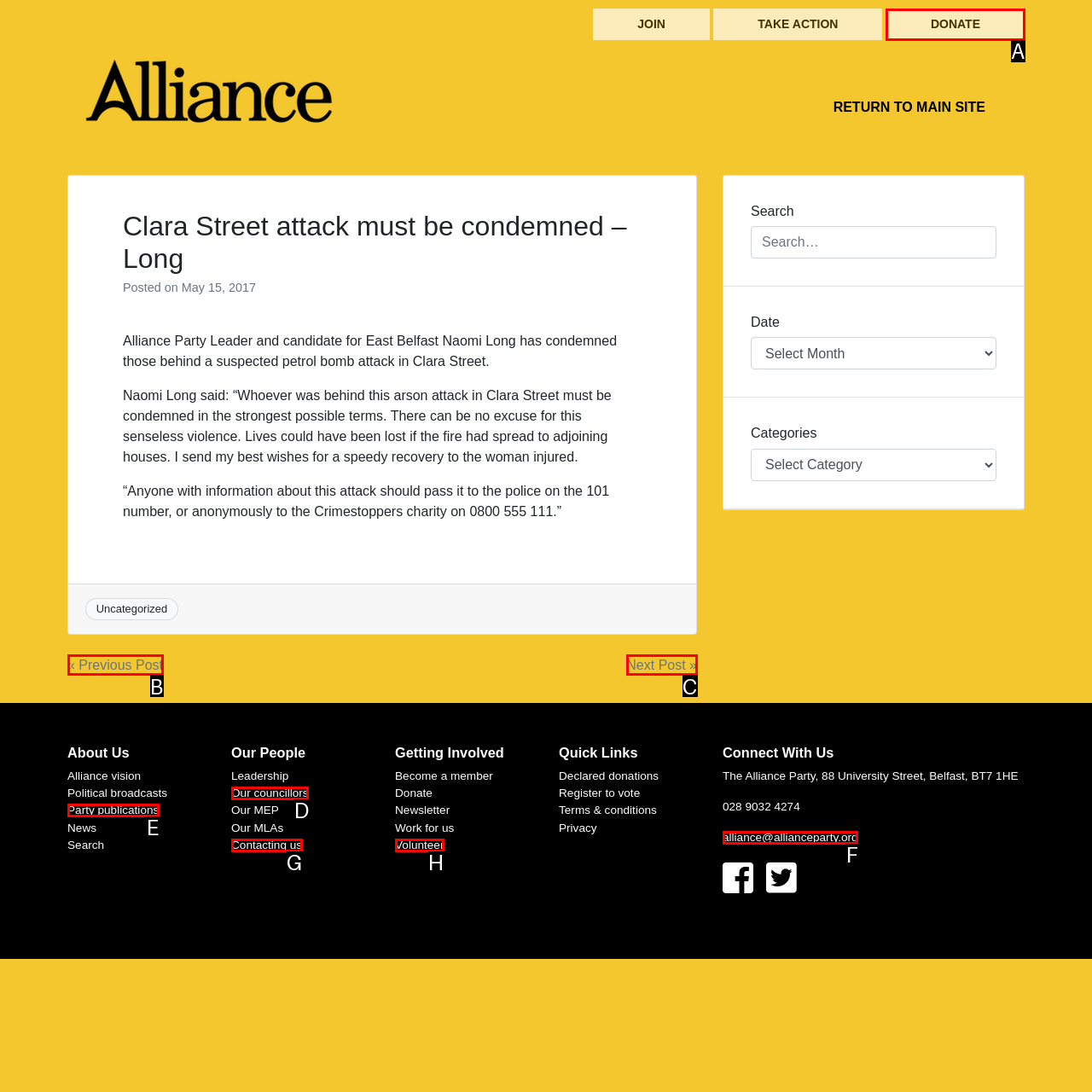Identify the HTML element that corresponds to the following description: « Previous Post Provide the letter of the best matching option.

B